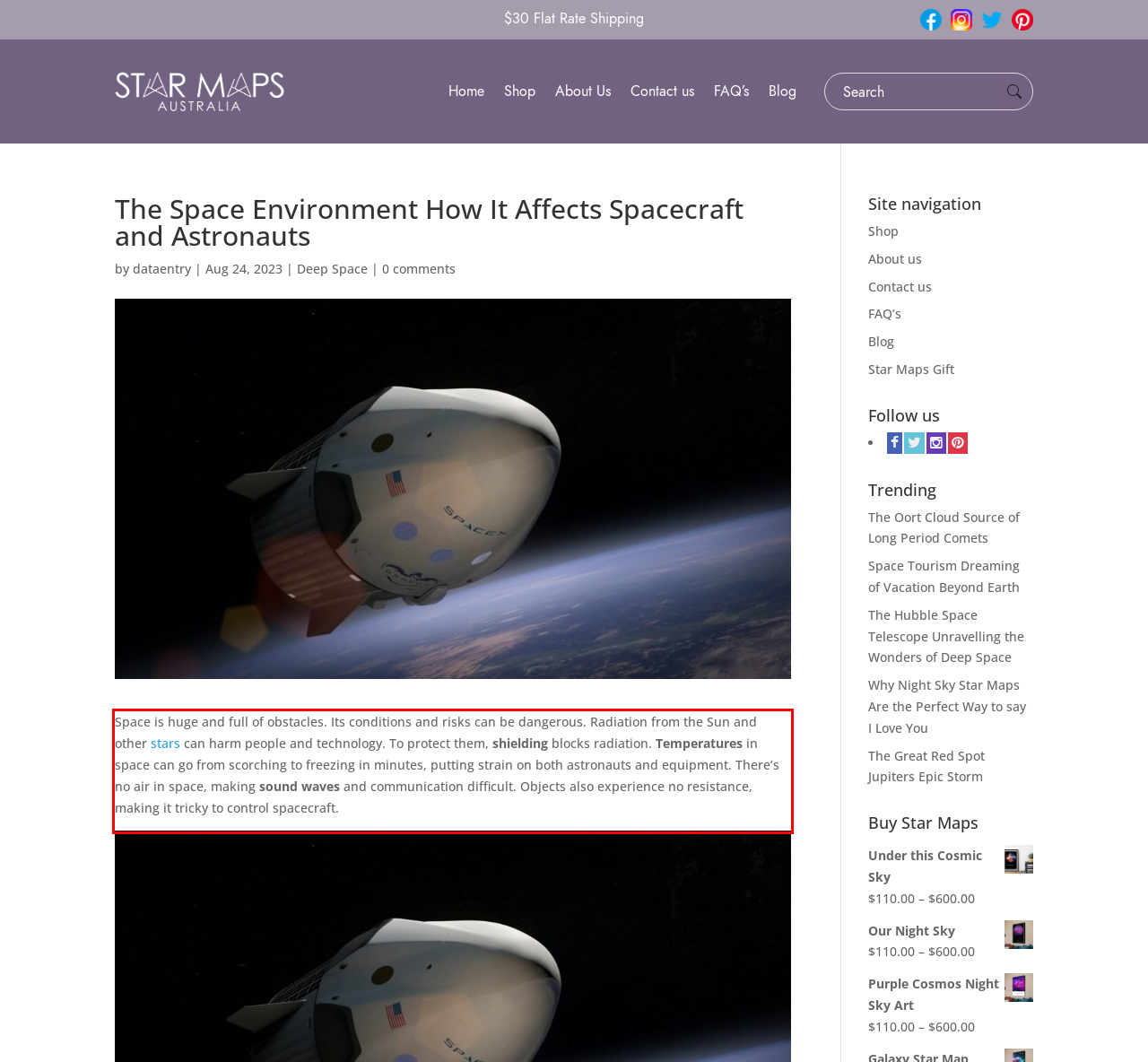Within the screenshot of the webpage, there is a red rectangle. Please recognize and generate the text content inside this red bounding box.

Space is huge and full of obstacles. Its conditions and risks can be dangerous. Radiation from the Sun and other stars can harm people and technology. To protect them, shielding blocks radiation. Temperatures in space can go from scorching to freezing in minutes, putting strain on both astronauts and equipment. There’s no air in space, making sound waves and communication difficult. Objects also experience no resistance, making it tricky to control spacecraft.